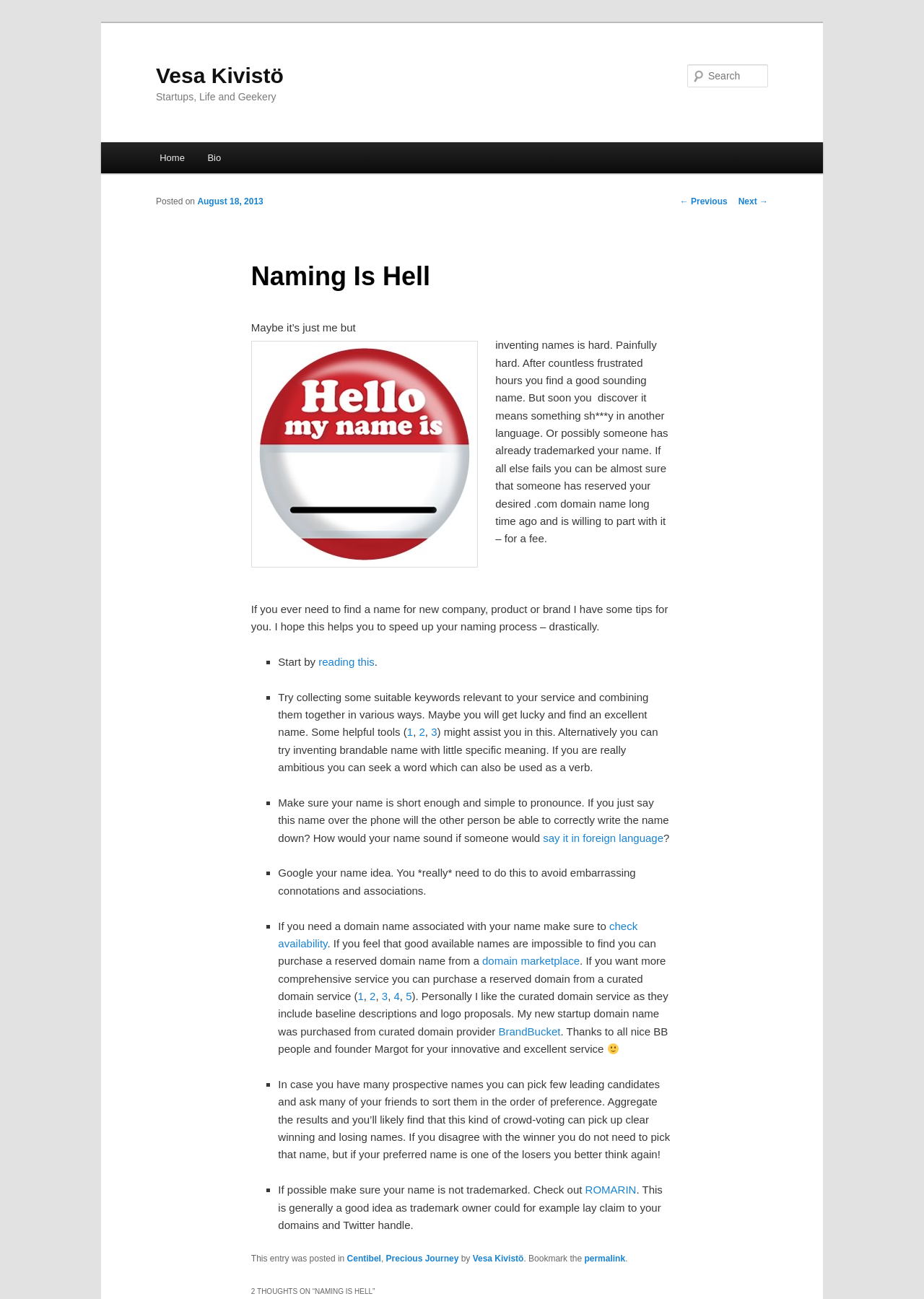Give a concise answer of one word or phrase to the question: 
What is the recommended way to check for domain name availability?

Check availability